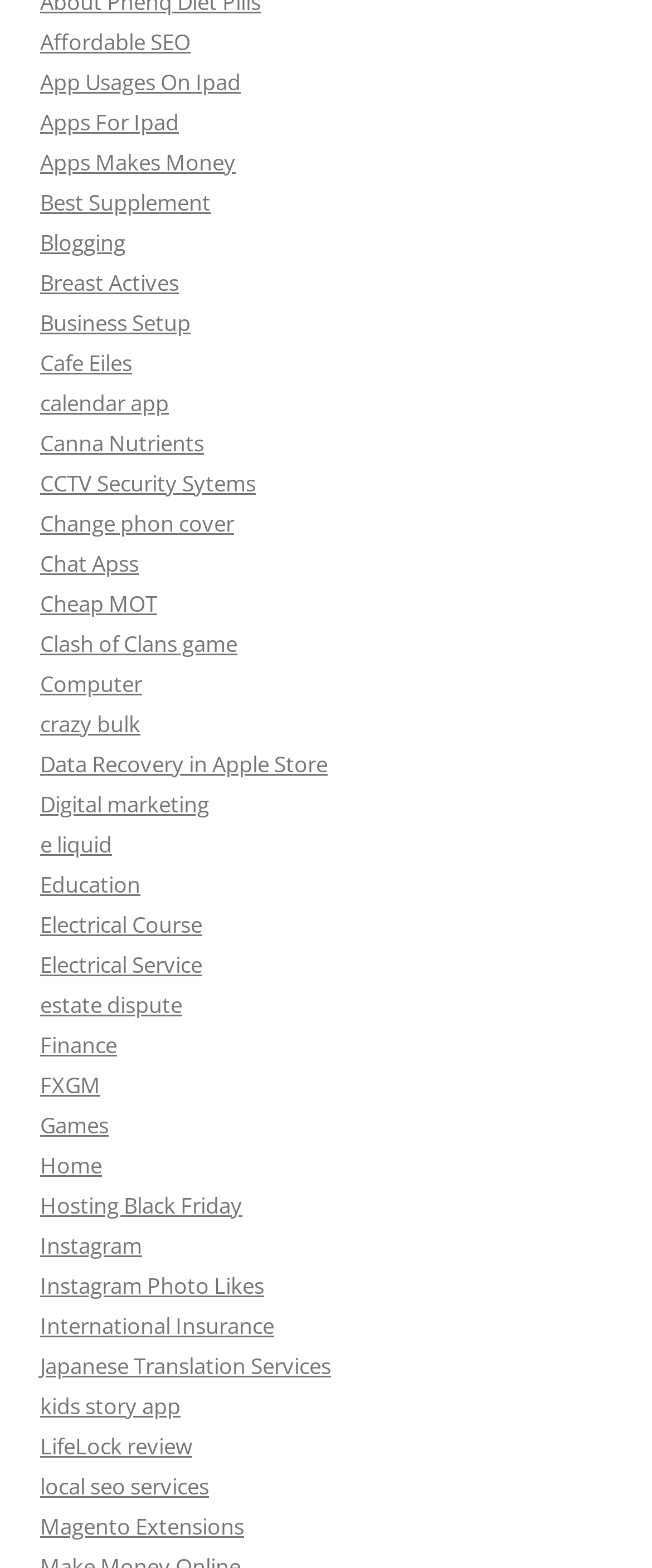Give the bounding box coordinates for this UI element: "Style Trends". The coordinates should be four float numbers between 0 and 1, arranged as [left, top, right, bottom].

None